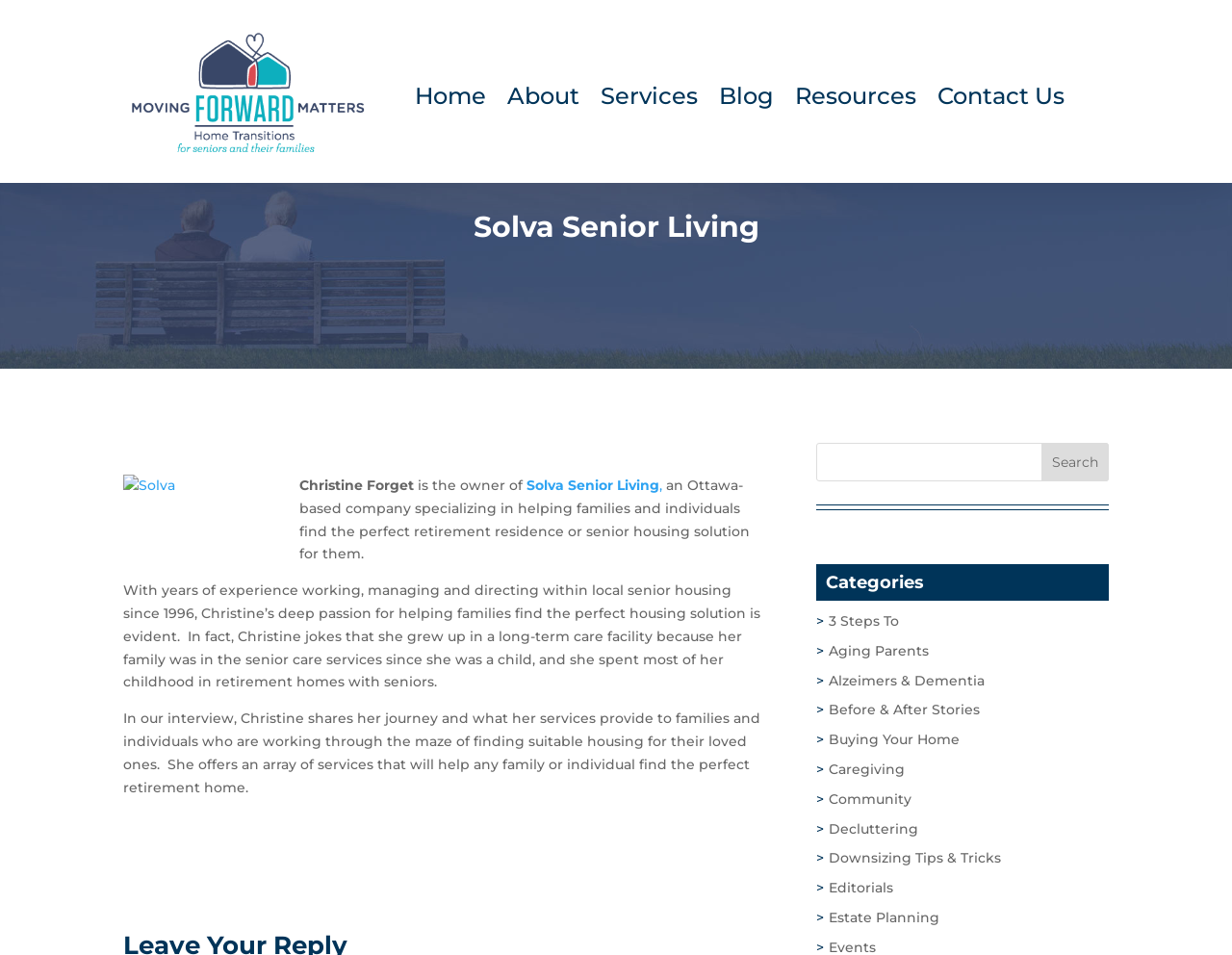Given the element description Contact Us, identify the bounding box coordinates for the UI element on the webpage screenshot. The format should be (top-left x, top-left y, bottom-right x, bottom-right y), with values between 0 and 1.

[0.761, 0.094, 0.864, 0.116]